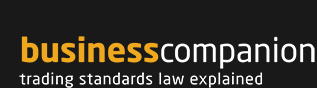Analyze the image and provide a detailed caption.

The image features the logo of "Business Companion," prominently displaying the name in a stylized font. The word "business" is presented in lowercase while "companion" is capitalized, accompanied by a striking orange color for "business" and white for "companion." Below the logo, the tagline "trading standards law explained" is written in a clean, white font against a dark background, reinforcing the informative purpose of the platform which aims to provide guidance on trading standards law. This visual identity emphasizes professionalism and accessibility, appealing to individuals and businesses seeking clarity on regulatory practices.